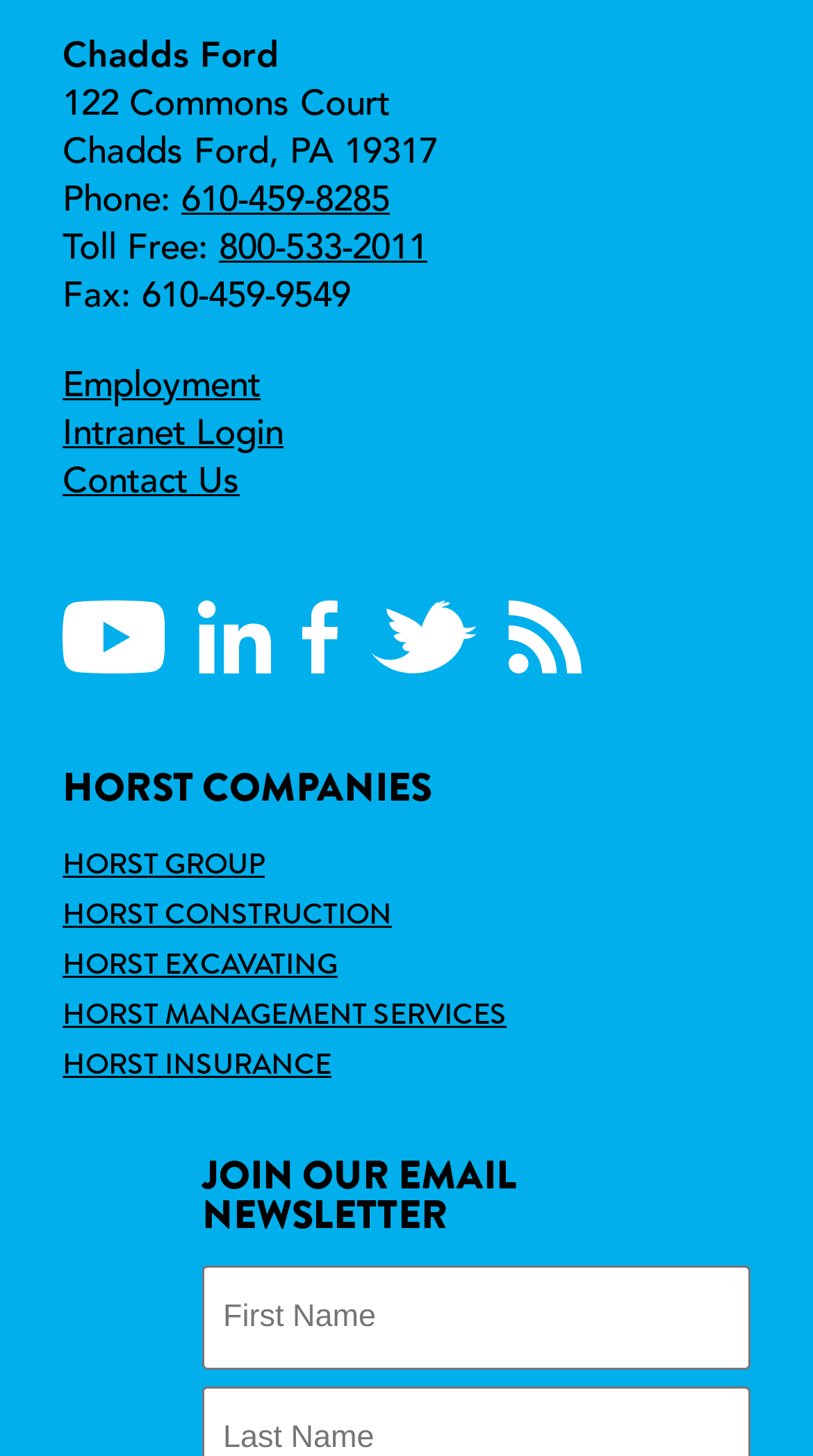What is the company's address?
Using the image, provide a concise answer in one word or a short phrase.

122 Commons Court, Chadds Ford, PA 19317